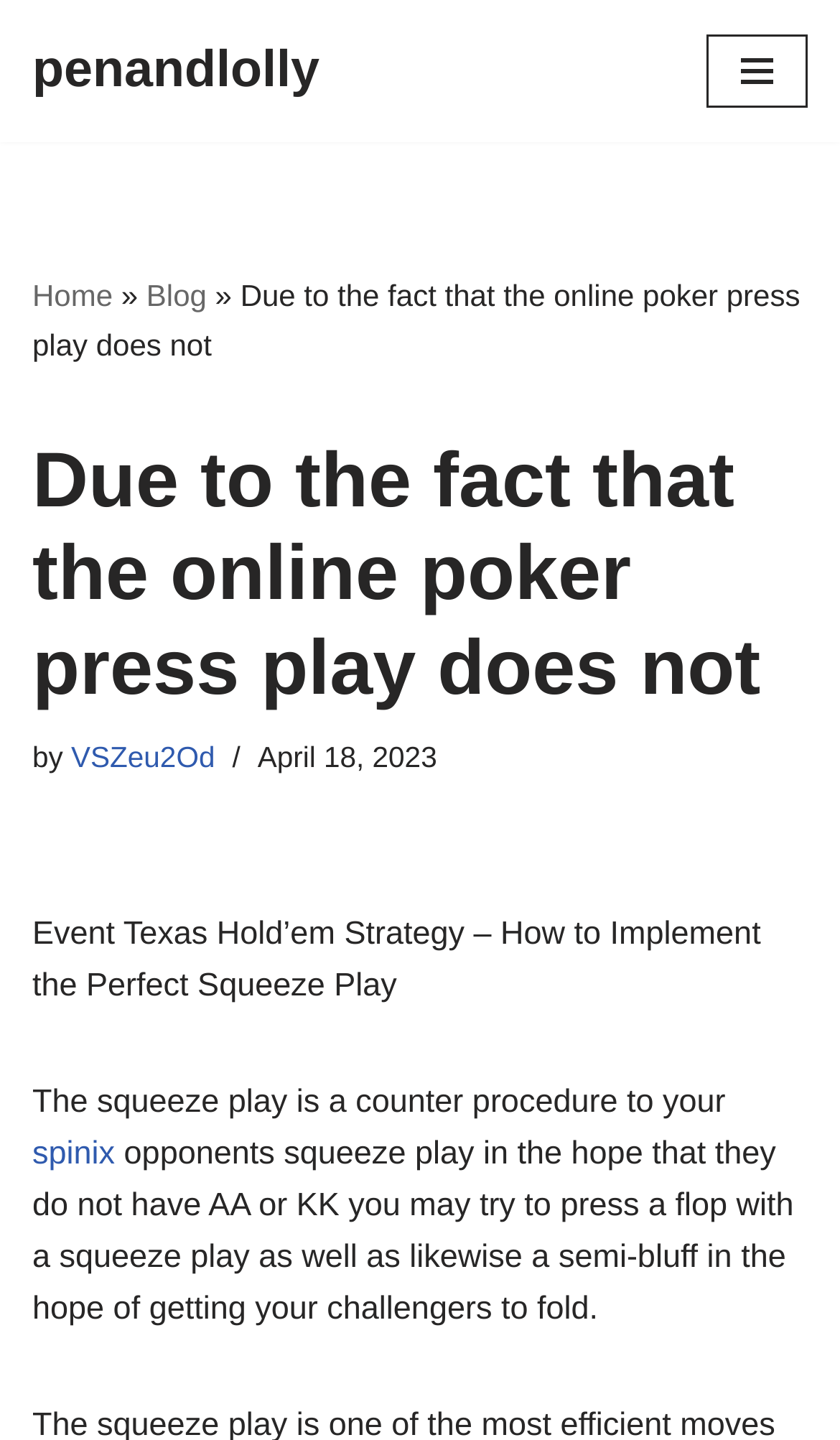Based on the image, please elaborate on the answer to the following question:
What is the purpose of the squeeze play?

The purpose of the squeeze play can be found by reading the text which mentions 'in the hope that they do not have AA or KK you may try to press a flop with a squeeze play as well as likewise a semi-bluff in the hope of getting your challengers to fold', indicating that the purpose of the squeeze play is to get opponents to fold.